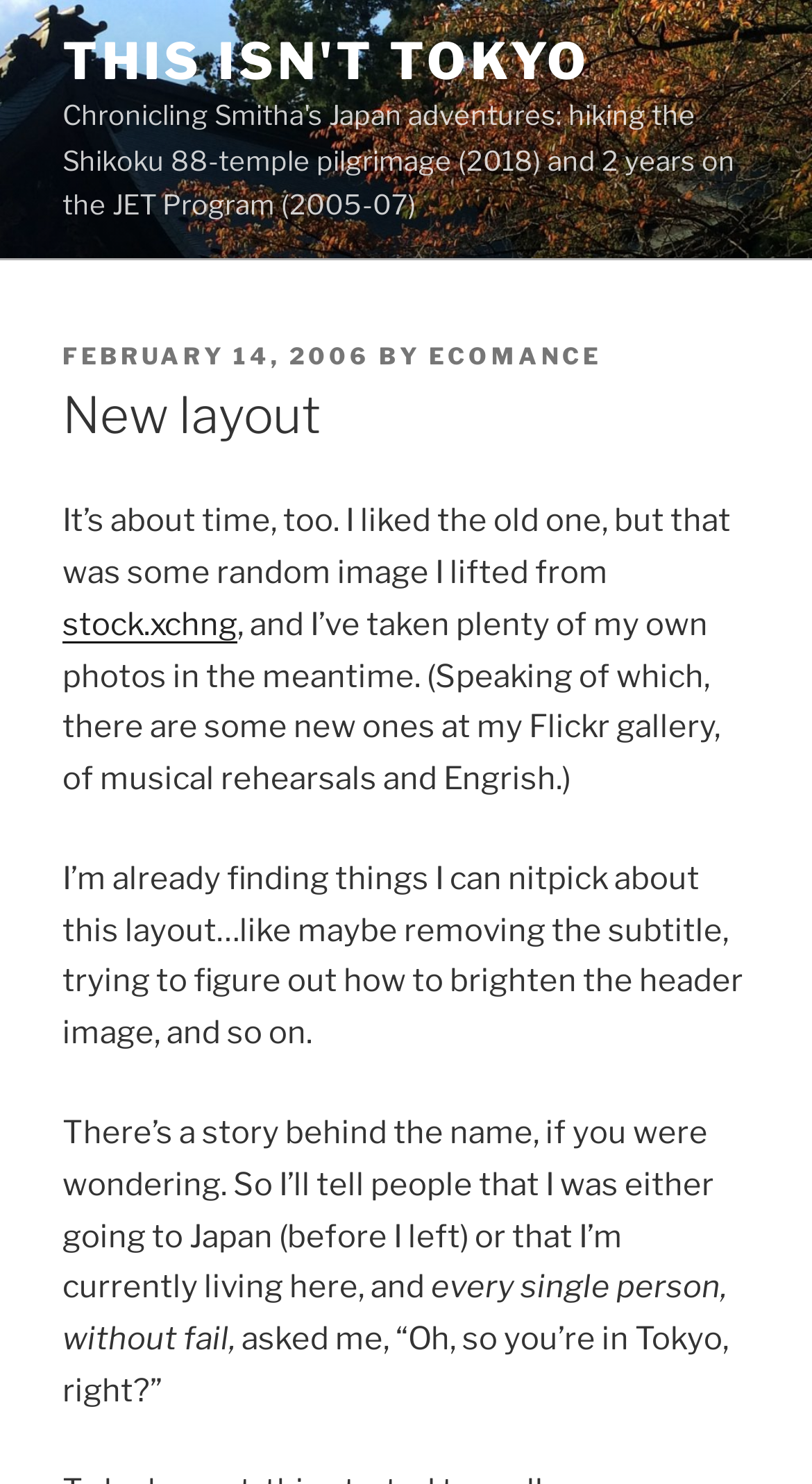Please give a one-word or short phrase response to the following question: 
What is the date of the post?

FEBRUARY 14, 2006